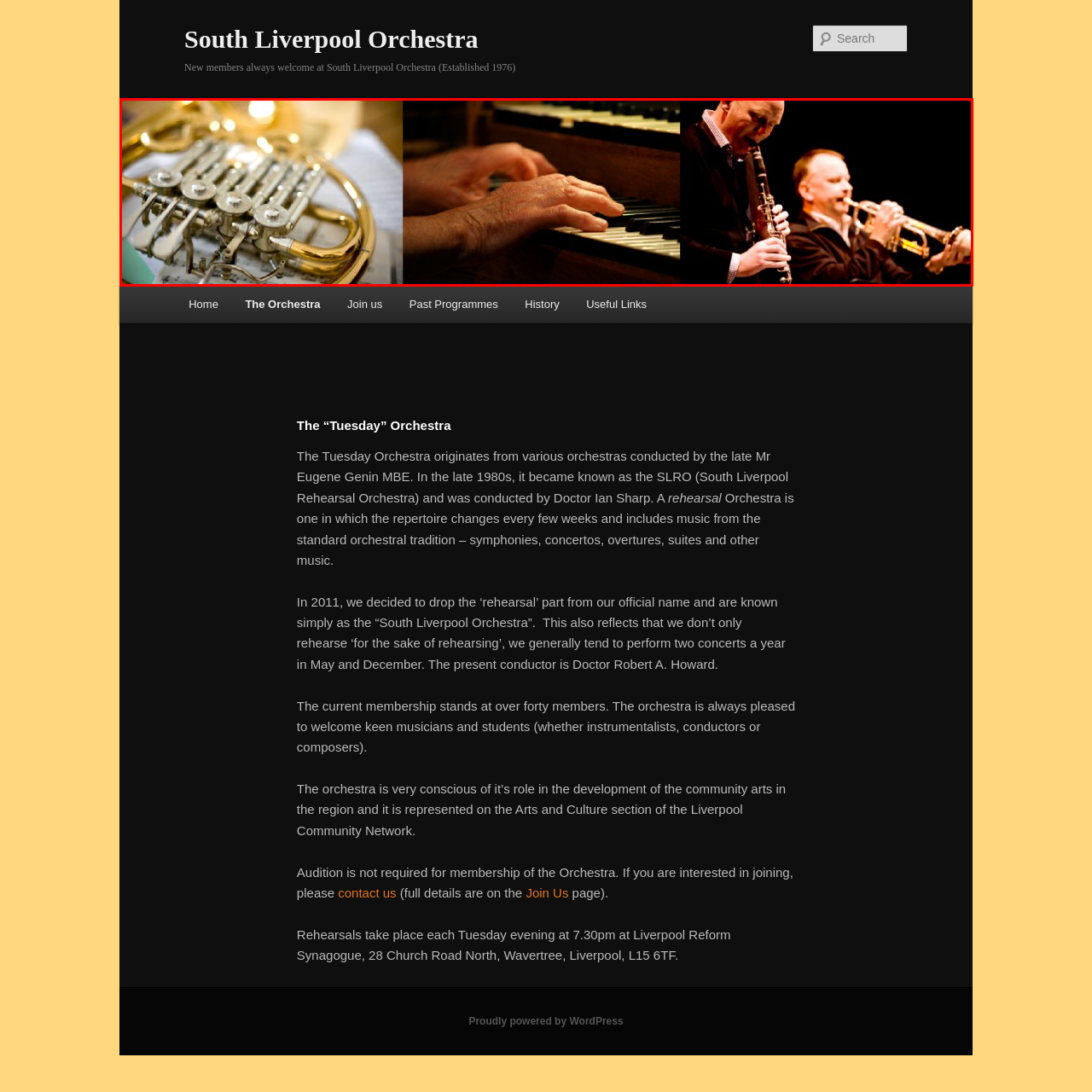Deliver a detailed explanation of the elements found in the red-marked area of the image.

The image showcases a vibrant collage of musical artistry, representing the South Liverpool Orchestra. On the left, the gleaming valves of a brass instrument, possibly a horn, highlight the intricate craftsmanship and the importance of brass sections in orchestral music. The center features a pair of hands skillfully playing a piano, emphasizing the artistry and finesse required in music performance. To the right, two musicians are captured in the midst of a performance, one playing a clarinet and the other a trumpet, reflecting the energy and collaboration that define orchestral music. This visual narrative encapsulates the orchestra's rich tradition and the dedication of its members, inviting new musicians to join in and share their passion for music.